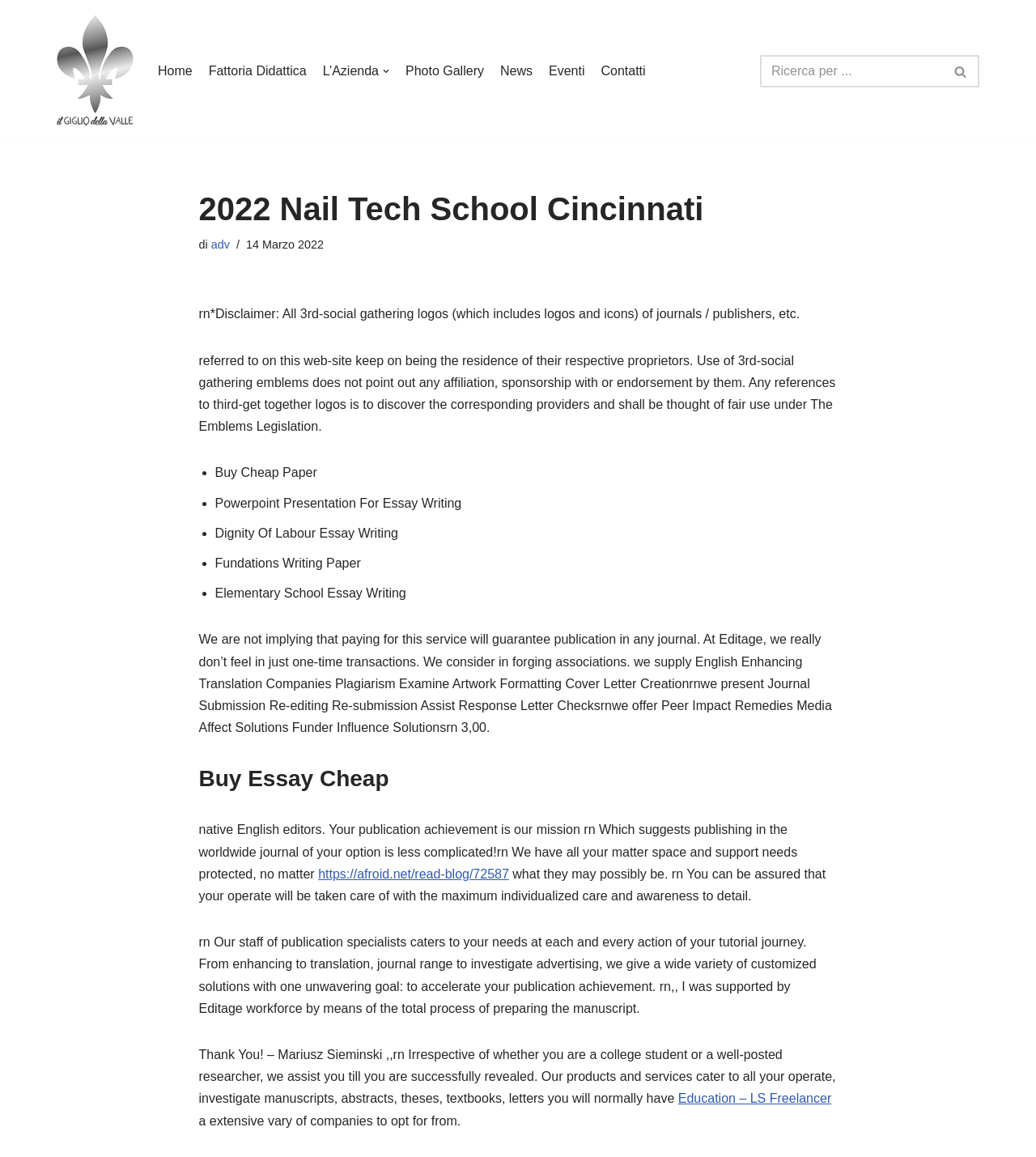Identify the coordinates of the bounding box for the element that must be clicked to accomplish the instruction: "Search for something".

[0.734, 0.048, 0.945, 0.076]